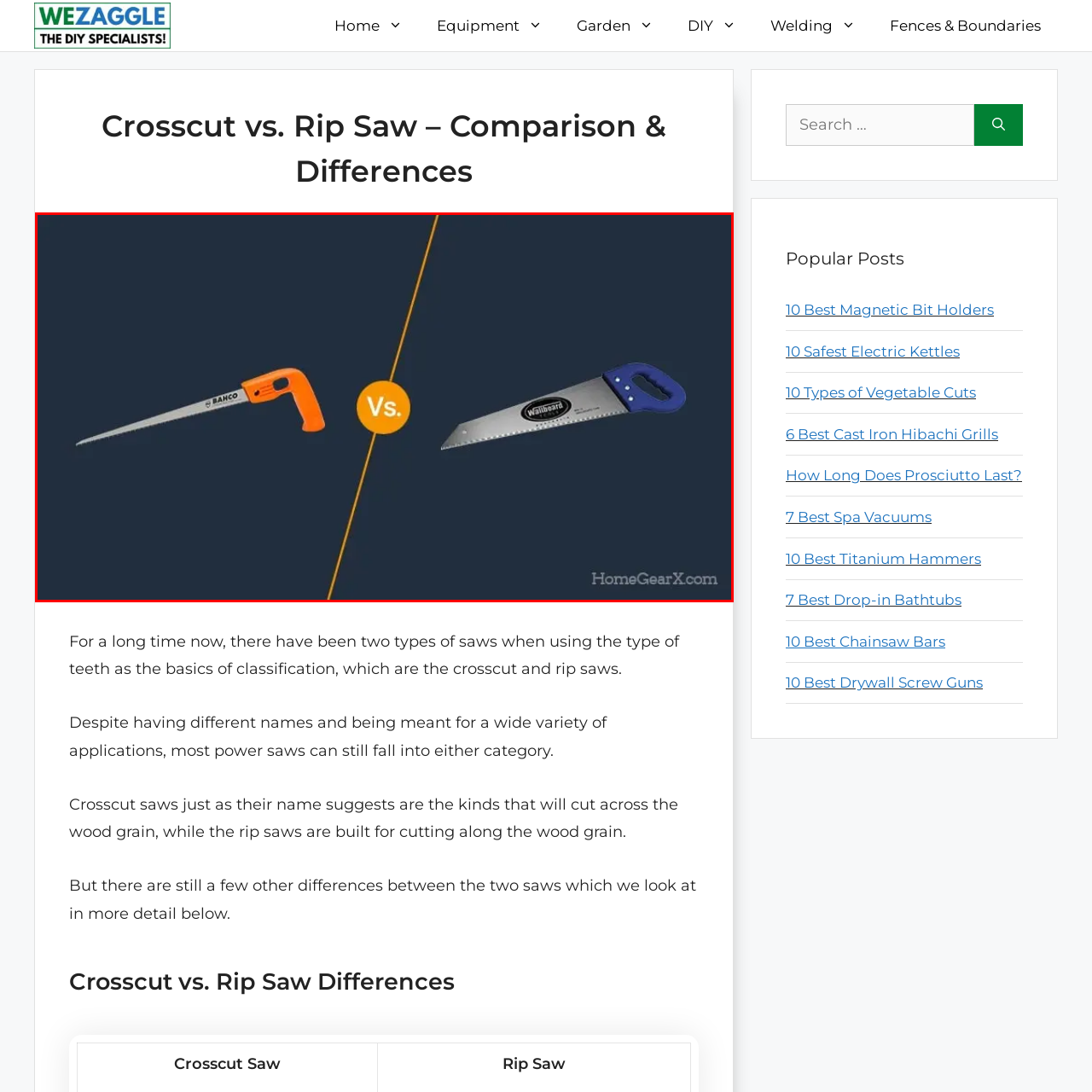What is the purpose of the rip saw?
Please closely examine the image within the red bounding box and provide a detailed answer based on the visual information.

The caption explains that the rip saw is specifically crafted for cutting along the grain, which means it is designed to cut wood in the direction of the wood fibers, making it an essential tool for woodworking tasks.